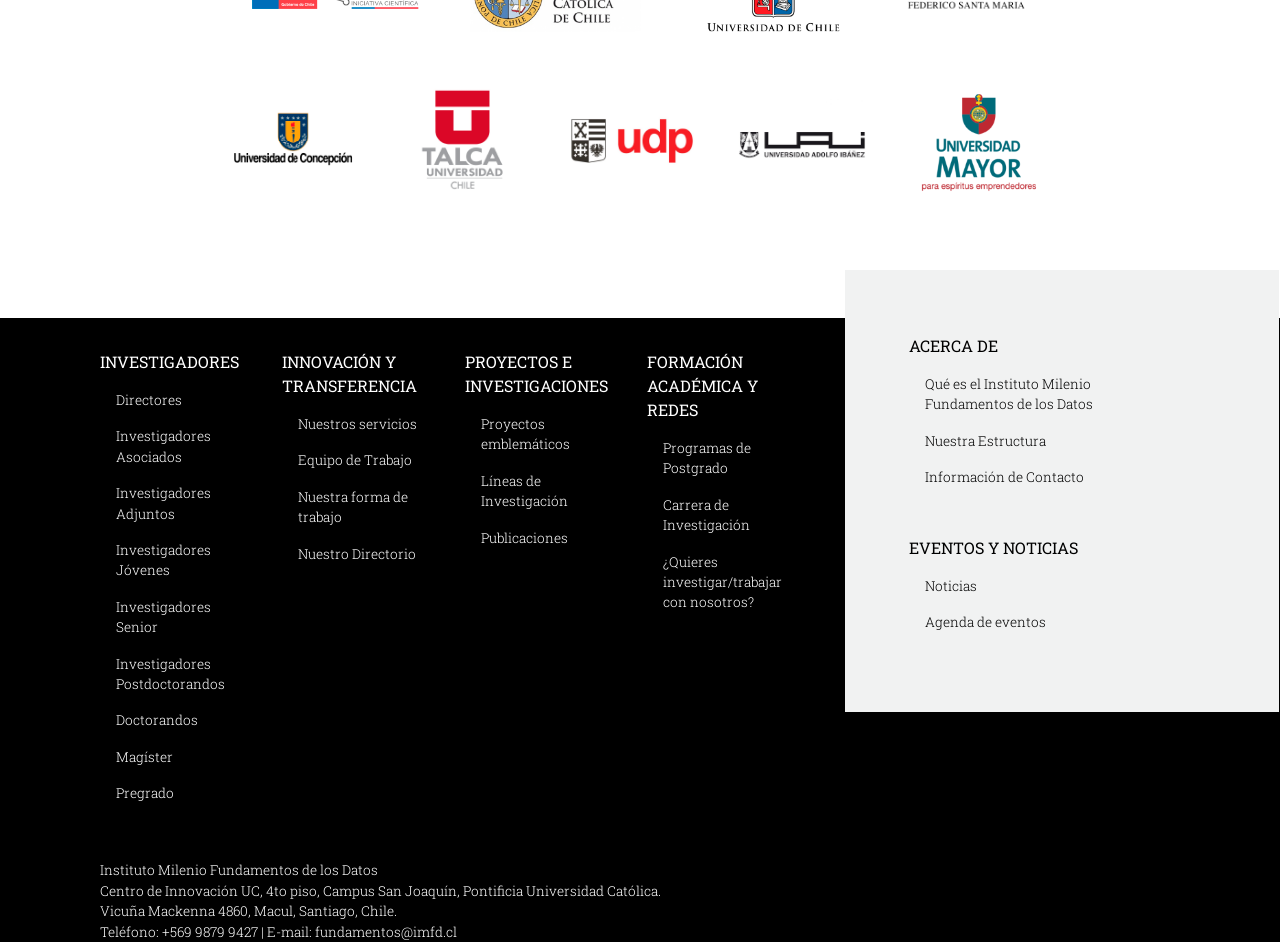What is the phone number of the institute?
Provide a detailed and well-explained answer to the question.

The phone number of the institute can be found in the static text element at the bottom of the webpage, which reads 'Teléfono: +569 9879 9427 | E-mail: fundamentos@imfd.cl'.